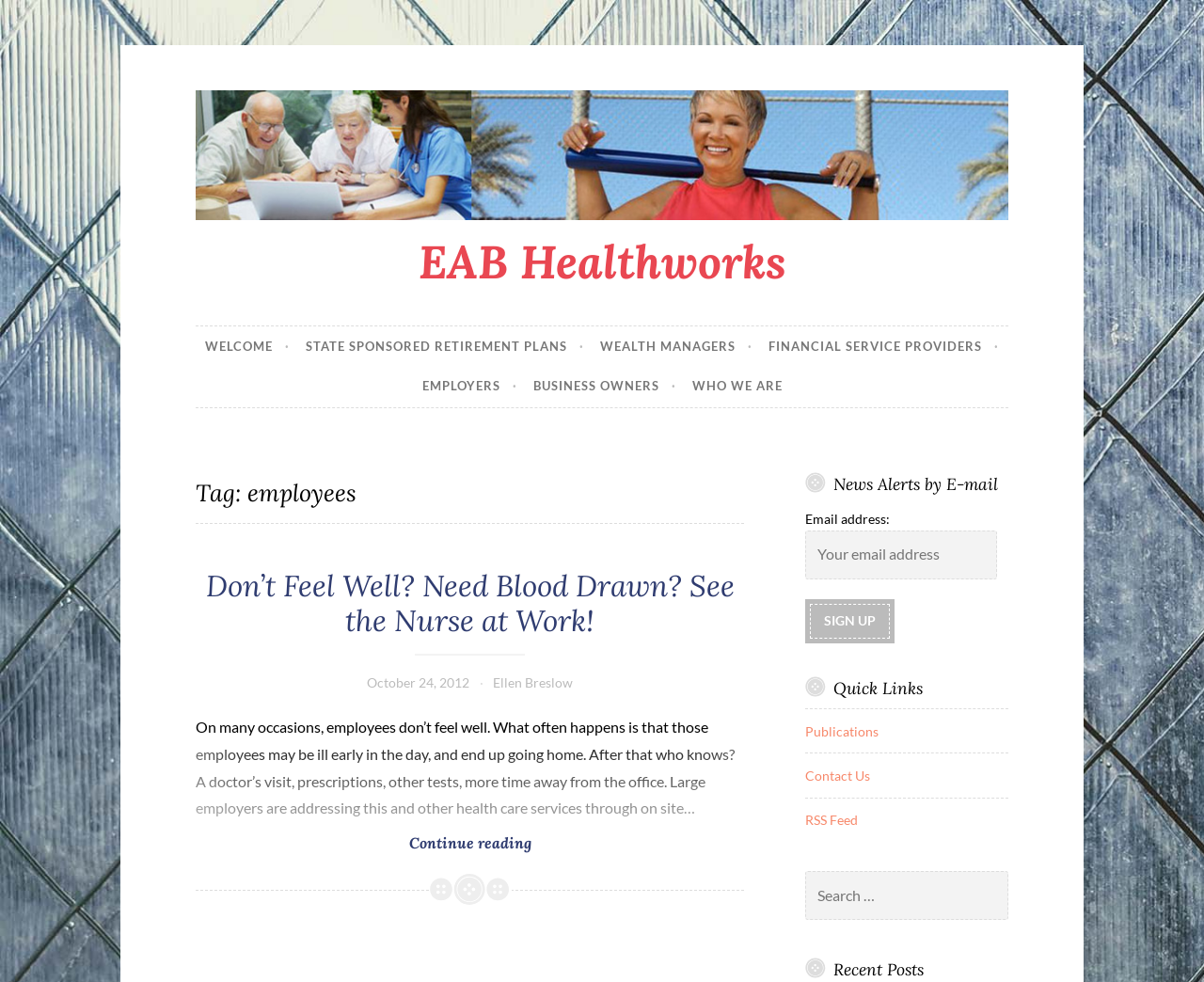Pinpoint the bounding box coordinates of the element you need to click to execute the following instruction: "Search for something". The bounding box should be represented by four float numbers between 0 and 1, in the format [left, top, right, bottom].

[0.669, 0.887, 0.838, 0.937]